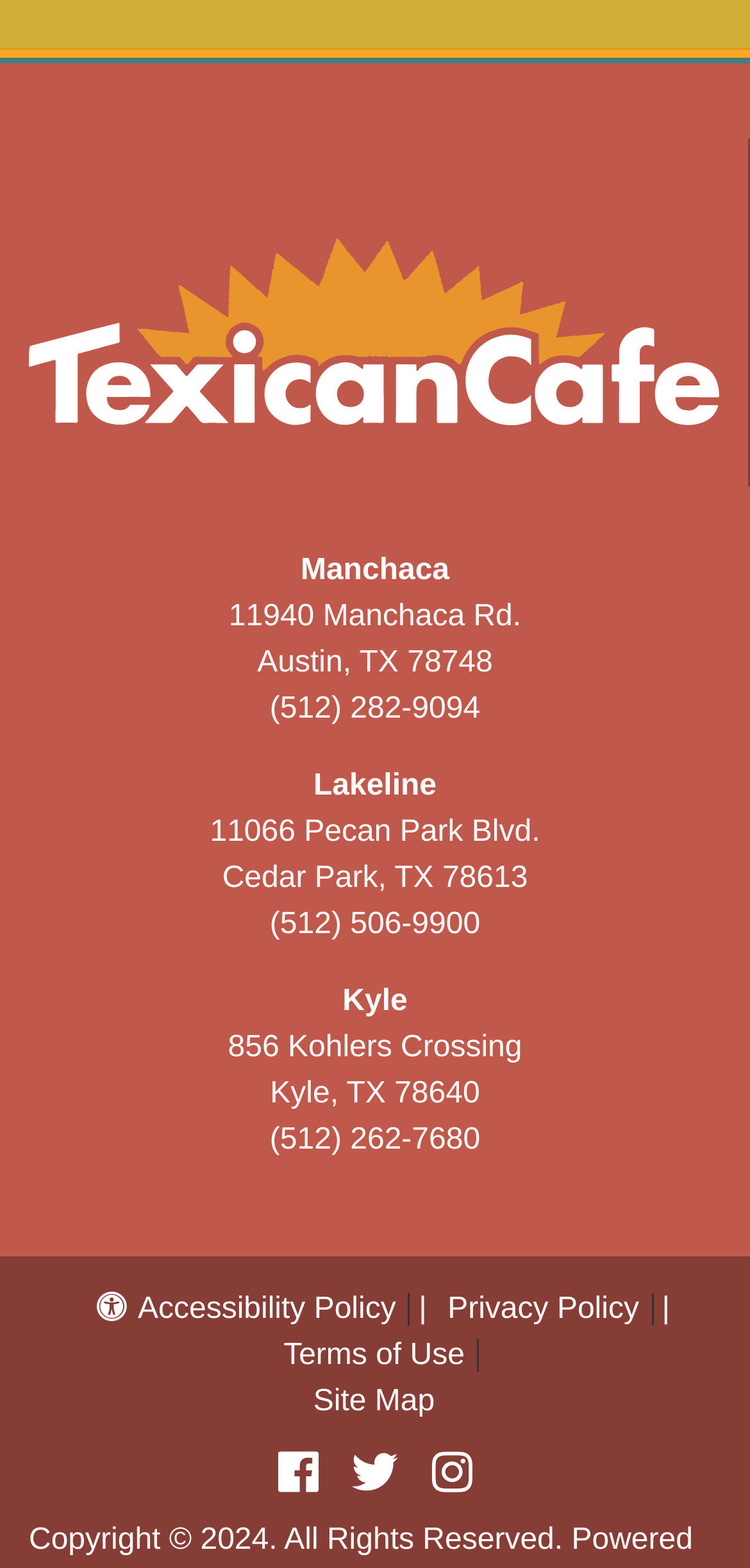Utilize the details in the image to give a detailed response to the question: What is the address of Texican Cafe in Austin?

I found the address by looking at the group element that contains the text 'Manchaca' and 'Austin, TX 78748', which suggests that it is the address of Texican Cafe in Austin. The exact address is '11940 Manchaca Rd.'.